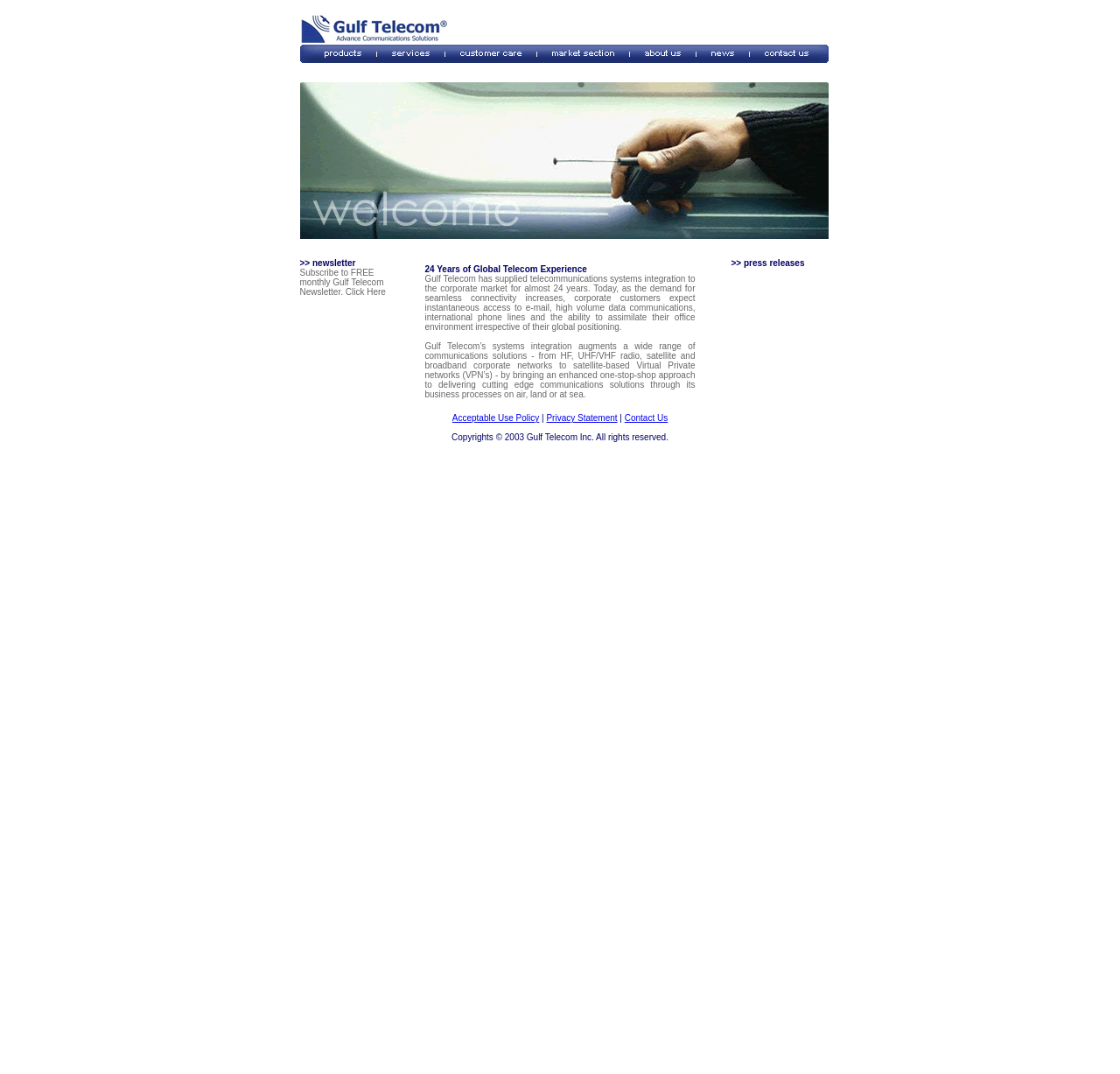What is the company's experience in global telecom?
Please ensure your answer to the question is detailed and covers all necessary aspects.

The company, Gulf Telecom, has supplied telecommunications systems integration to the corporate market for almost 24 years, as stated in the blockquote section of the webpage.